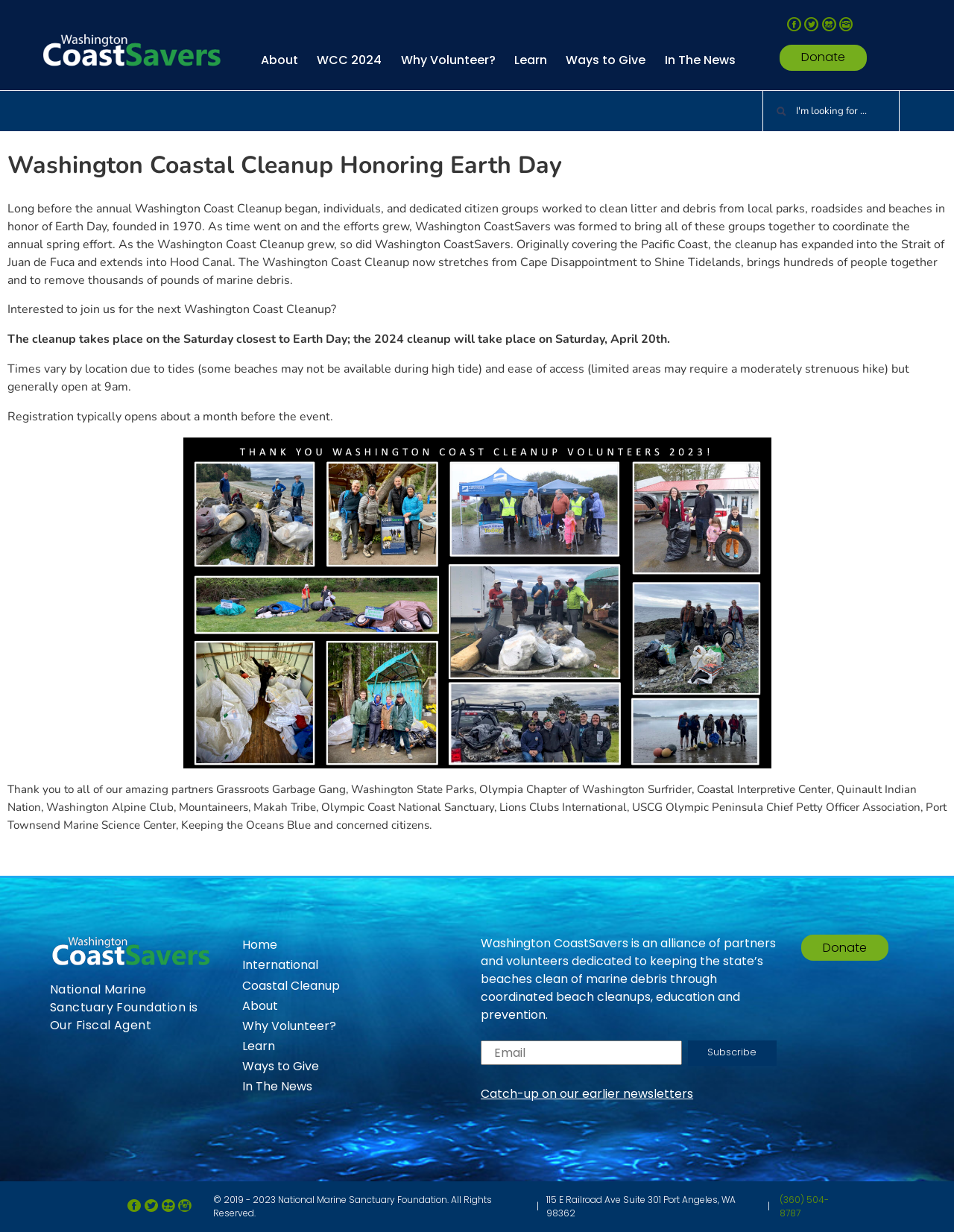What is the fiscal agent of Washington CoastSavers?
Kindly answer the question with as much detail as you can.

The webpage mentions that National Marine Sanctuary Foundation is the fiscal agent of Washington CoastSavers, which is an alliance of partners and volunteers dedicated to keeping the state’s beaches clean.